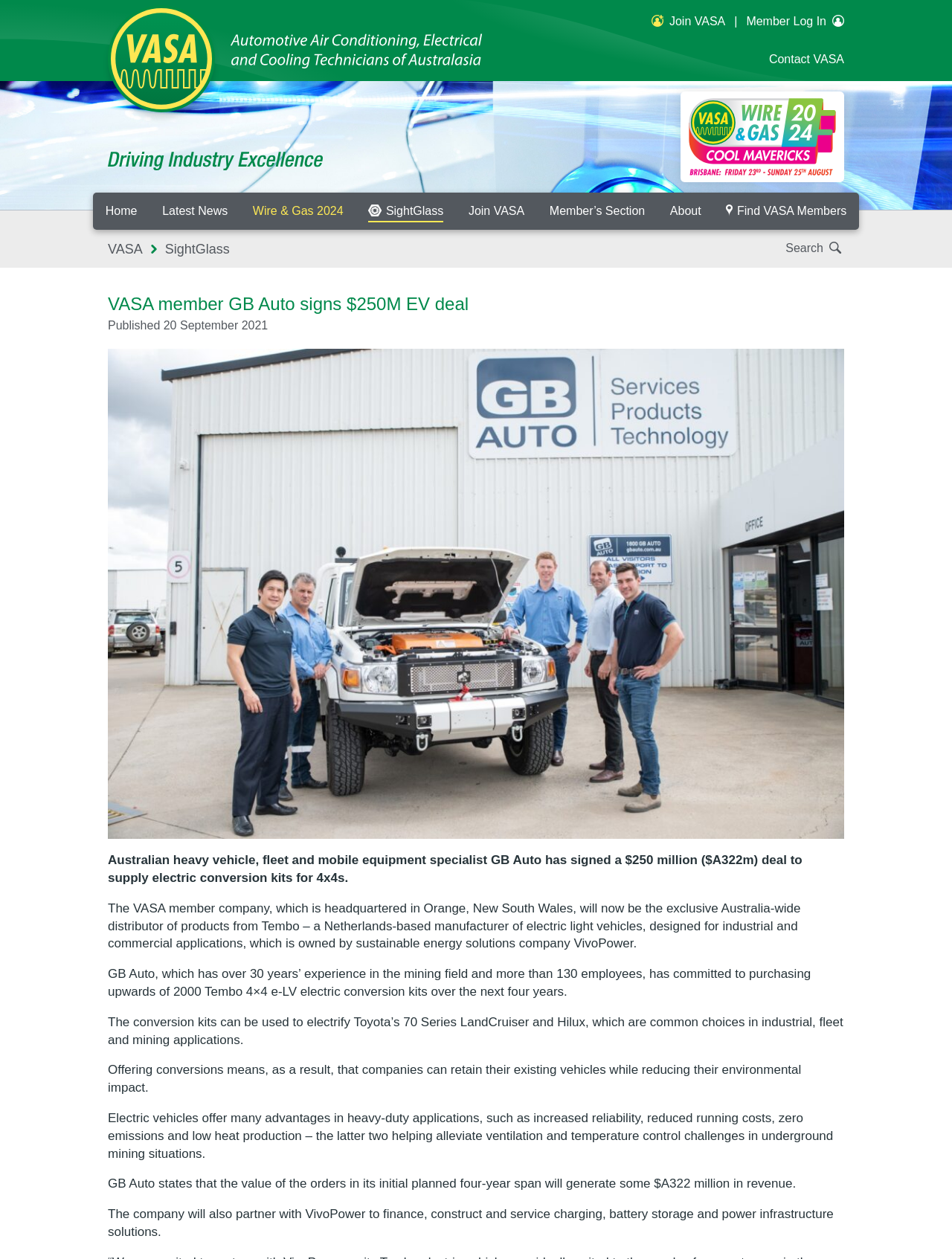Describe all the key features and sections of the webpage thoroughly.

The webpage appears to be a news article from the VASA (Automotive Air Conditioning, Electrical and Cooling Technicians of Australasia) website. At the top, there is a logo and a navigation menu with links to various sections of the website, including "Home", "Latest News", and "About". 

Below the navigation menu, there is a prominent image with the text "Driving Industry Excellence" and a link to "VASA" on the left side. On the right side, there are links to "Join VASA", "Member Log In", and "Contact VASA", separated by a vertical line.

The main content of the webpage is an article about VASA member GB Auto signing a $250 million EV deal. The article title "VASA member GB Auto signs $250M EV deal" is displayed prominently, followed by the publication date "20 September 2021". 

The article text is divided into several paragraphs, describing the deal between GB Auto and Tembo, a Netherlands-based manufacturer of electric light vehicles. The text explains the details of the deal, including the value of the orders and the benefits of electric vehicles in heavy-duty applications.

There is also an image related to the article, likely a picture of the electric conversion kits or the vehicles they are designed for. At the bottom of the page, there is a link to "Wire & Gas 2024 - Brisbane - Friday 23rd to Sunday 25th August" with a corresponding image.